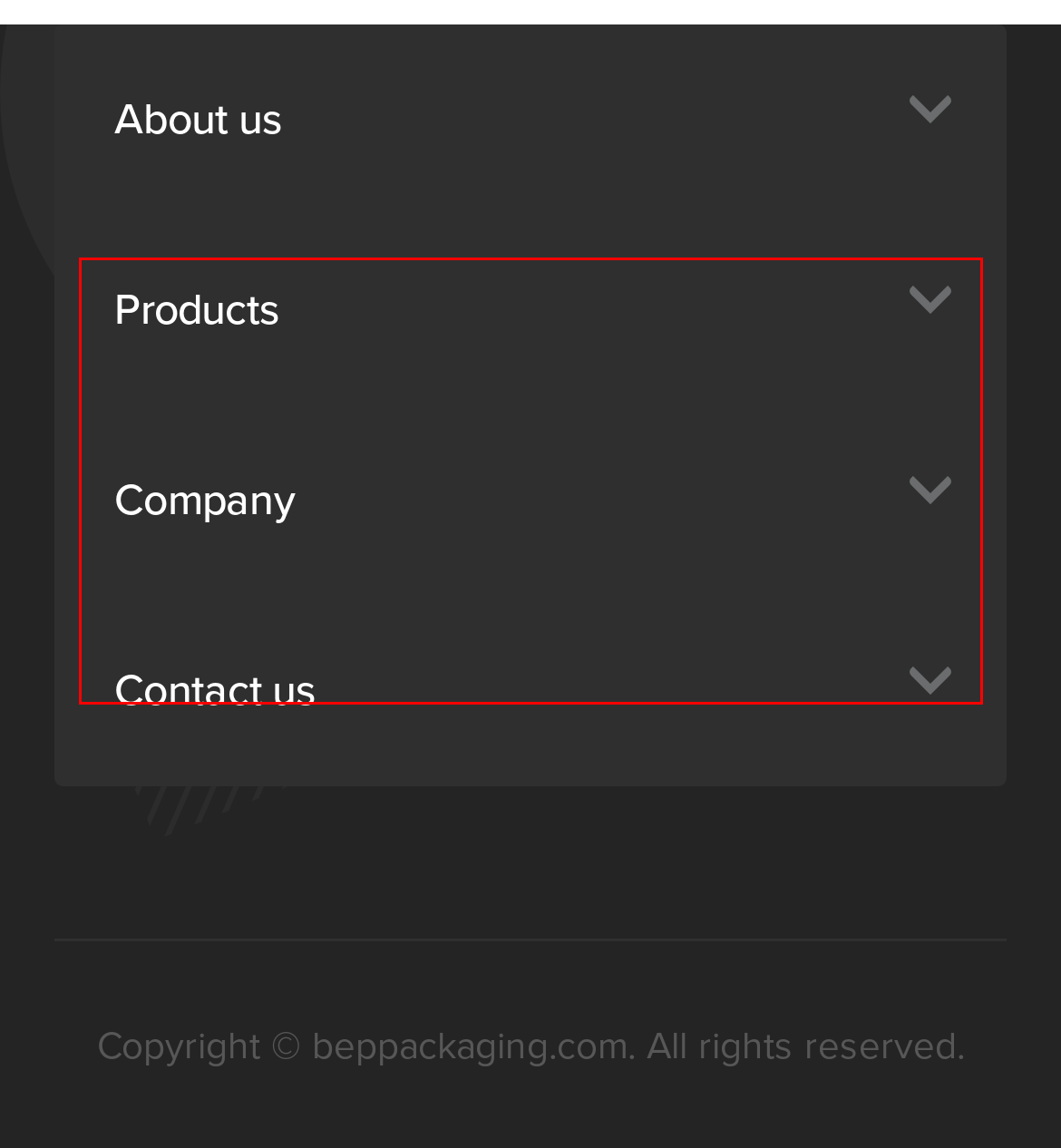Please examine the screenshot of the webpage and read the text present within the red rectangle bounding box.

BEP Packaging specializes in providing bespoke packaging solutions to meet the unique needs of our clients. With years of experience in the industry, we have established ourselves as a reliable and trusted parter for business of all sizes.